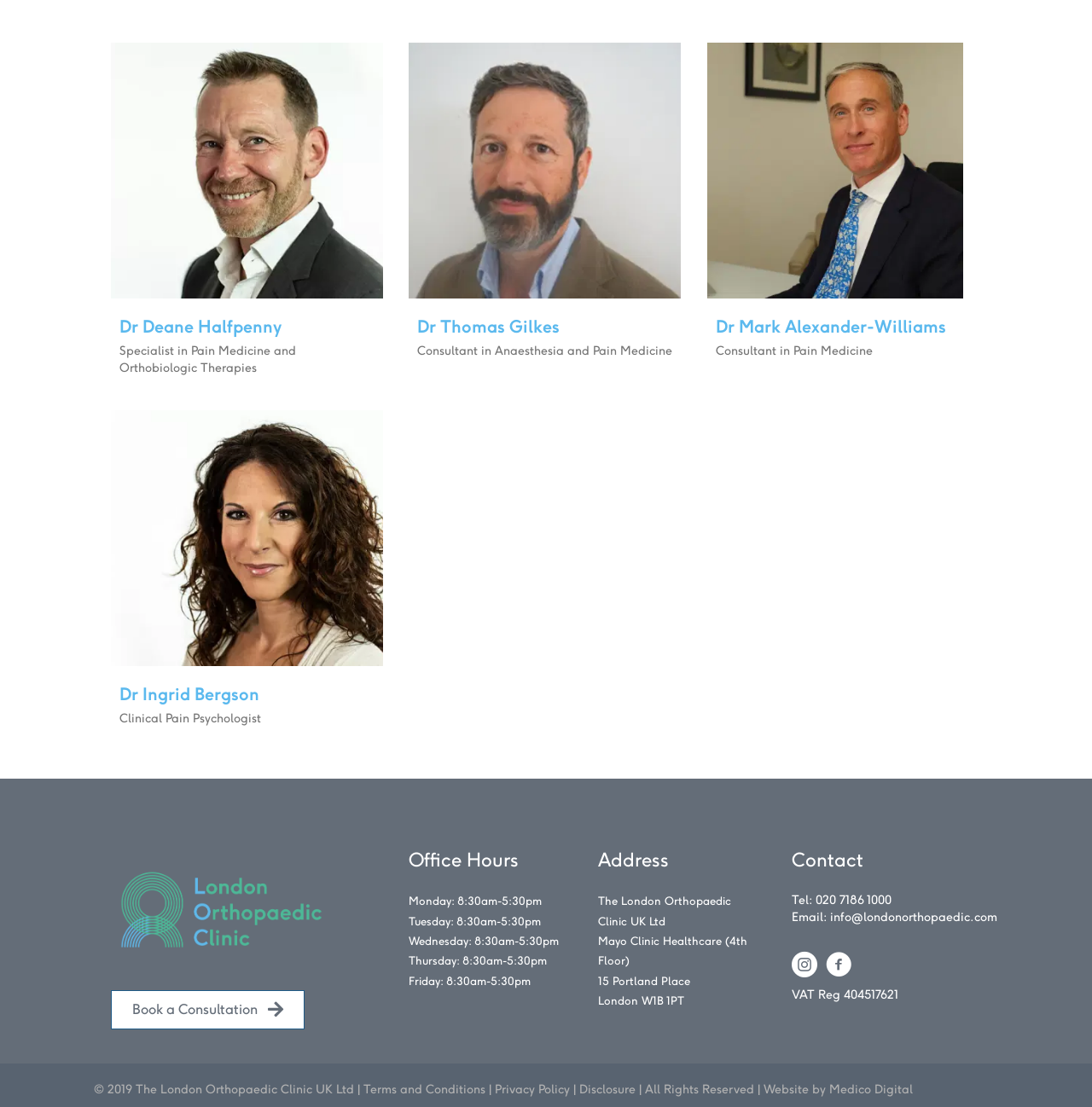What is the email address to contact the clinic?
Using the visual information, respond with a single word or phrase.

info@londonorthopaedic.com